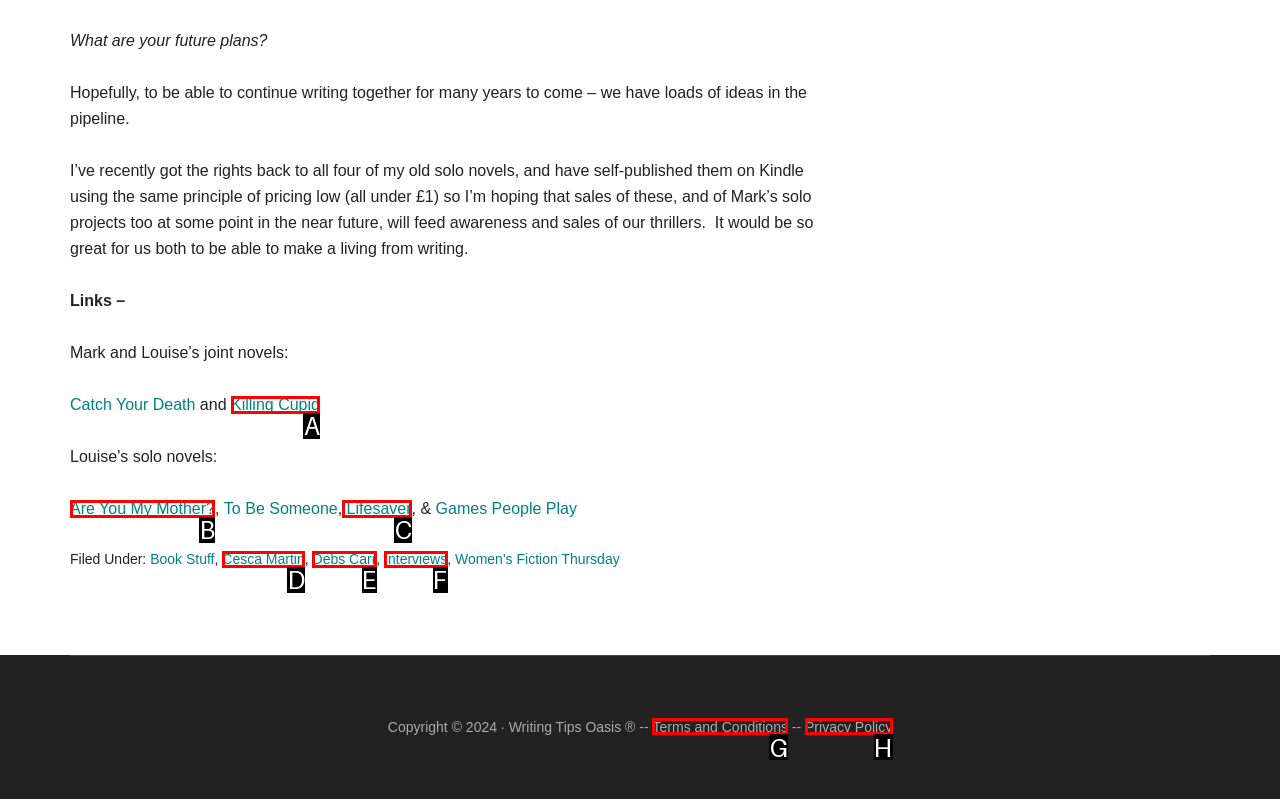From the provided options, which letter corresponds to the element described as: Killing Cupid
Answer with the letter only.

A